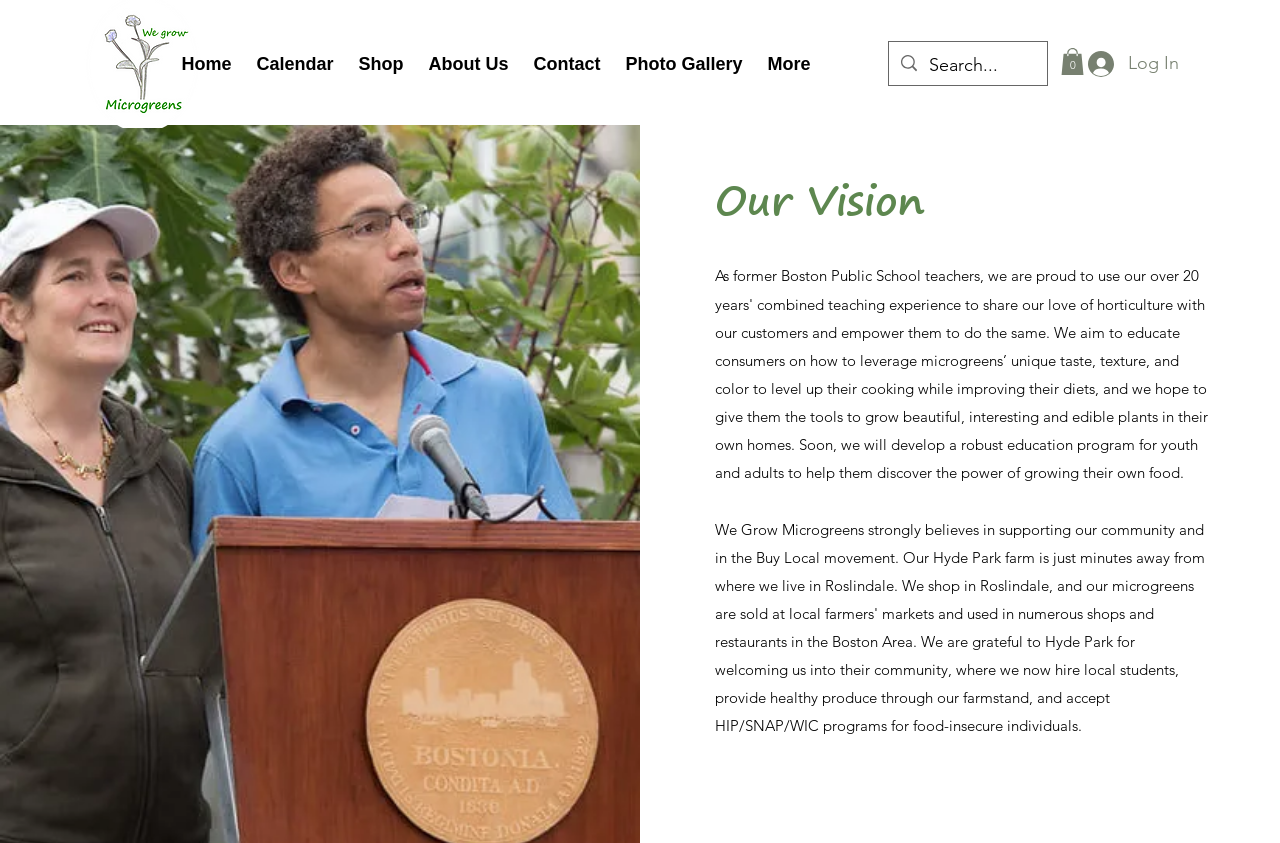Find the bounding box coordinates of the clickable area that will achieve the following instruction: "Click the logo".

[0.065, 0.0, 0.157, 0.152]